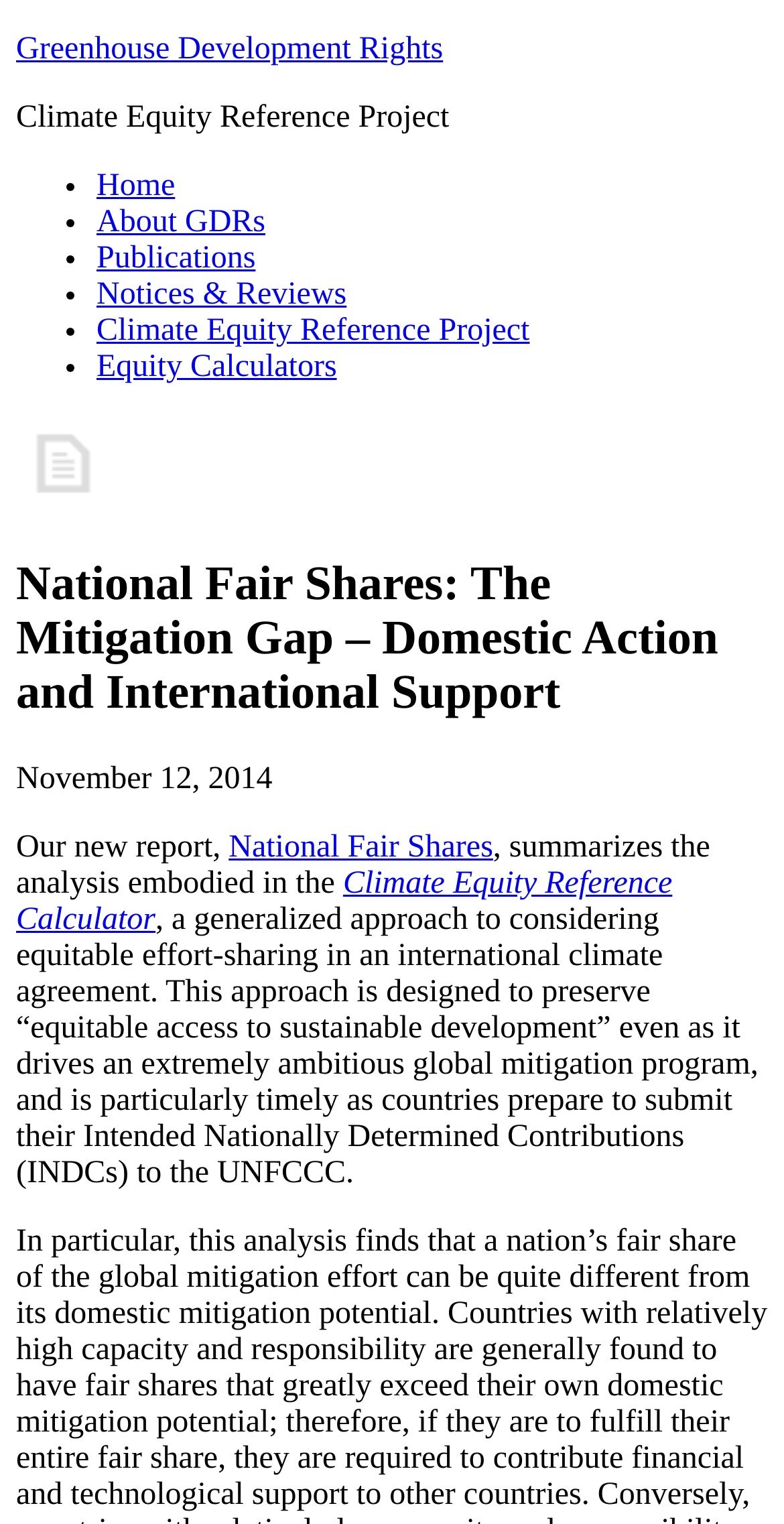Find the UI element described as: "Home" and predict its bounding box coordinates. Ensure the coordinates are four float numbers between 0 and 1, [left, top, right, bottom].

[0.123, 0.111, 0.223, 0.133]